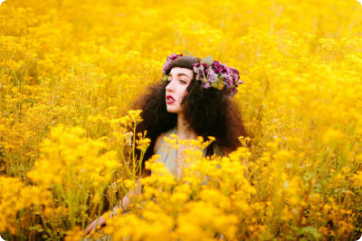What is the atmosphere of the scene?
Provide a thorough and detailed answer to the question.

The warm, golden hues of the flowers and the richness of the woman's outfit evoke a sense of joy and serenity, transporting the viewer to a serene moment, celebrating the allure of the outdoors.